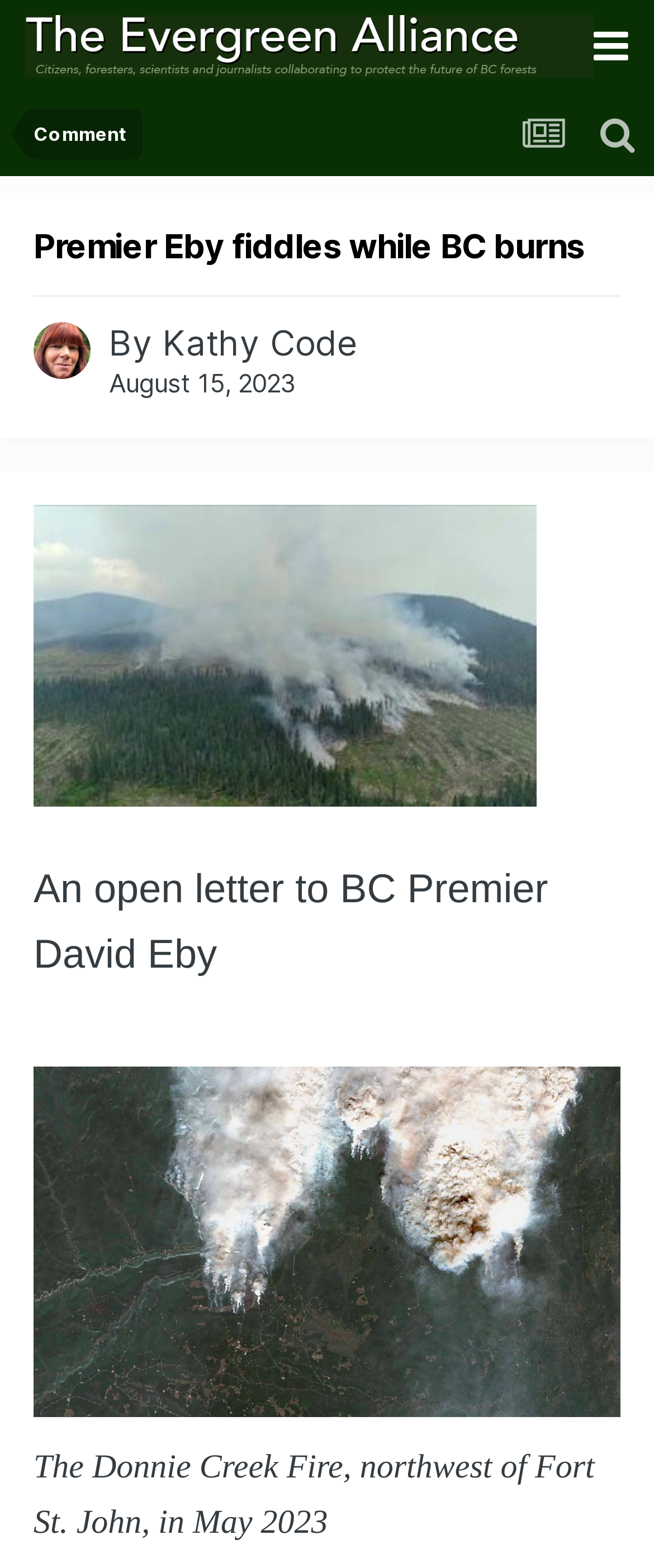Determine the bounding box coordinates (top-left x, top-left y, bottom-right x, bottom-right y) of the UI element described in the following text: Kathy Code

[0.249, 0.205, 0.546, 0.232]